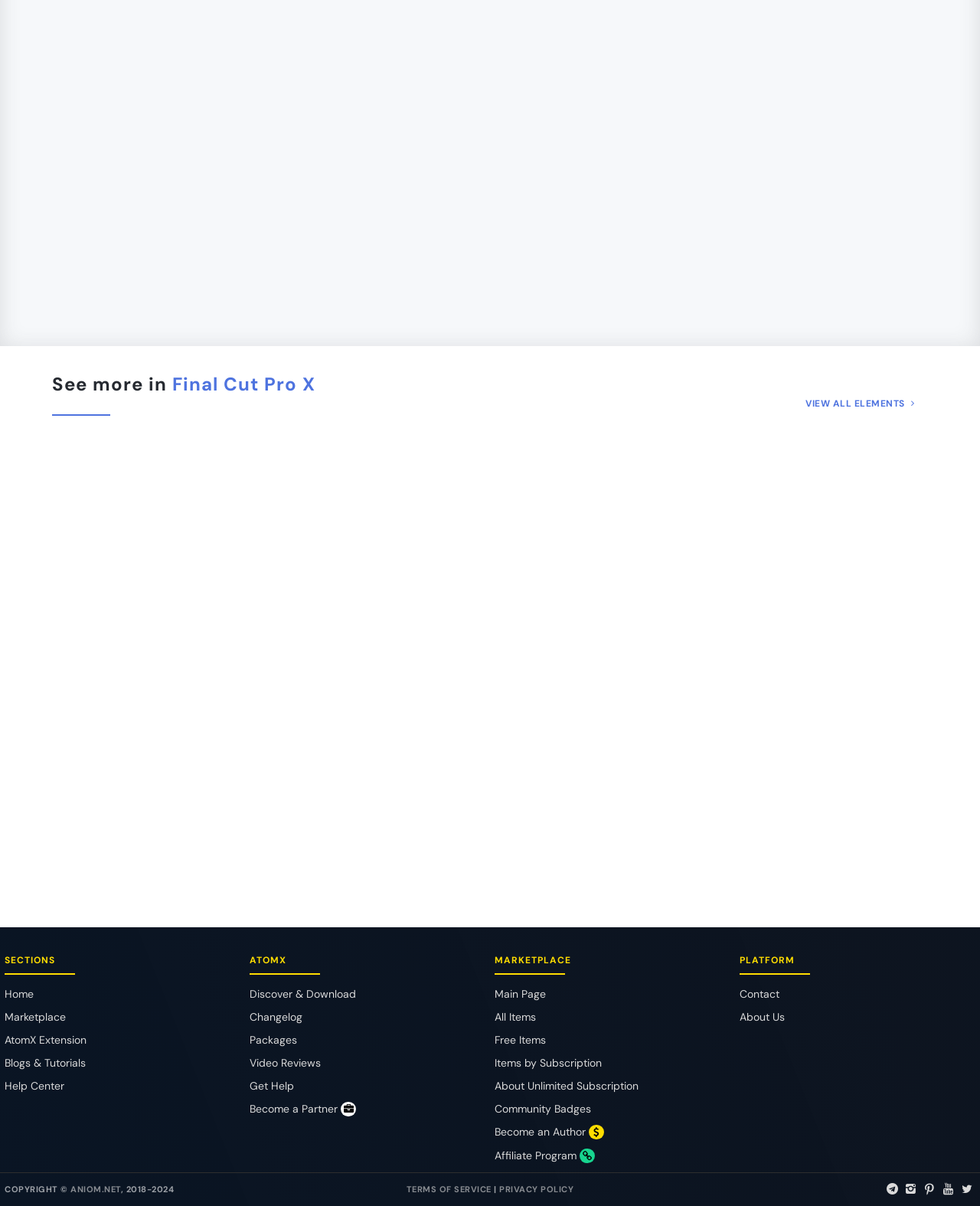Identify the bounding box for the element characterized by the following description: "Neat Corporate Slideshow".

[0.103, 0.496, 0.252, 0.508]